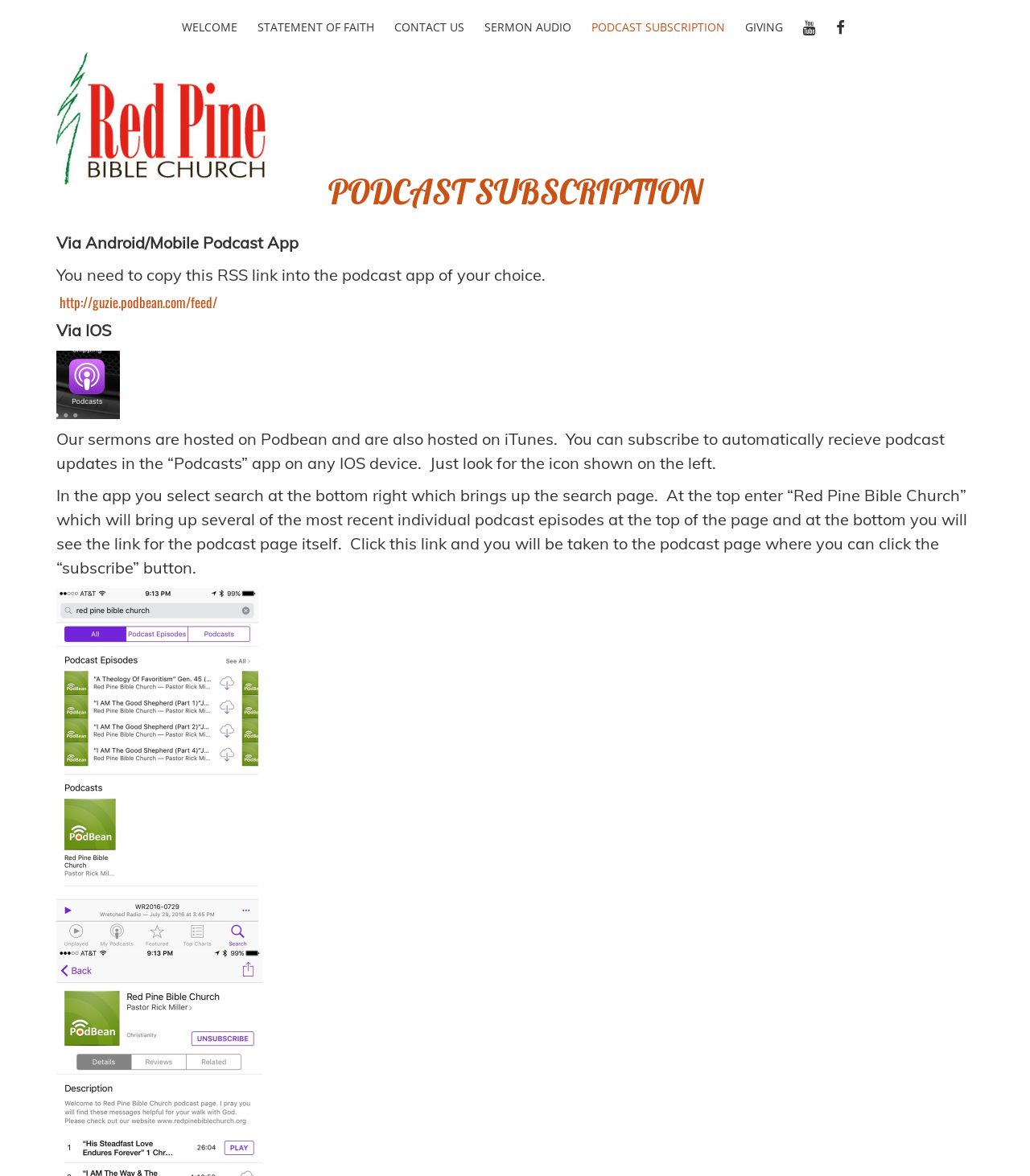Determine the bounding box coordinates for the element that should be clicked to follow this instruction: "Click PODCAST SUBSCRIPTION". The coordinates should be given as four float numbers between 0 and 1, in the format [left, top, right, bottom].

[0.57, 0.016, 0.707, 0.029]